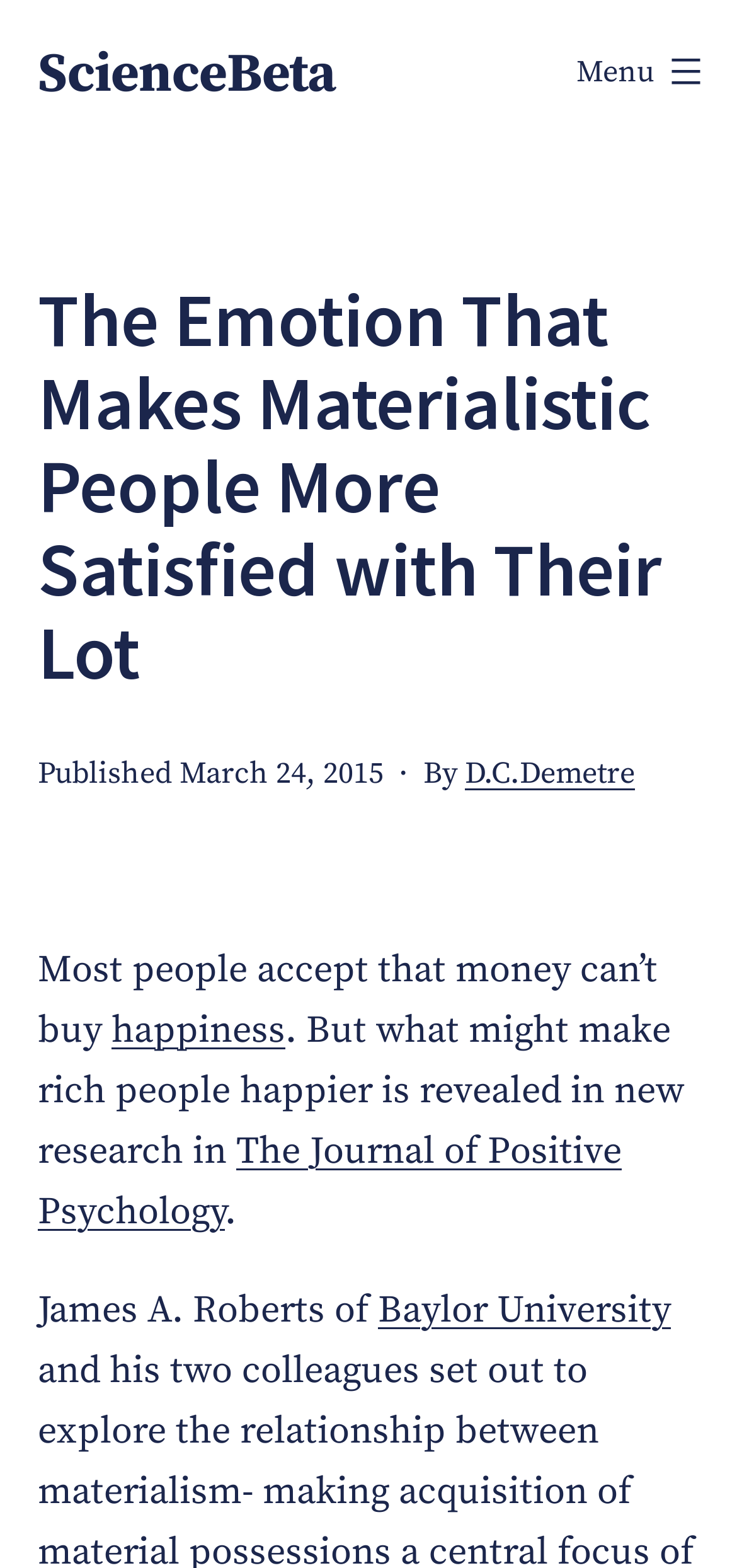What university is James A. Roberts affiliated with?
Provide a fully detailed and comprehensive answer to the question.

I found the answer by looking at the text content of the link element with OCR text 'Baylor University' at coordinates [0.513, 0.821, 0.91, 0.851]. This link is part of the article's main content and is describing the affiliation of James A. Roberts.